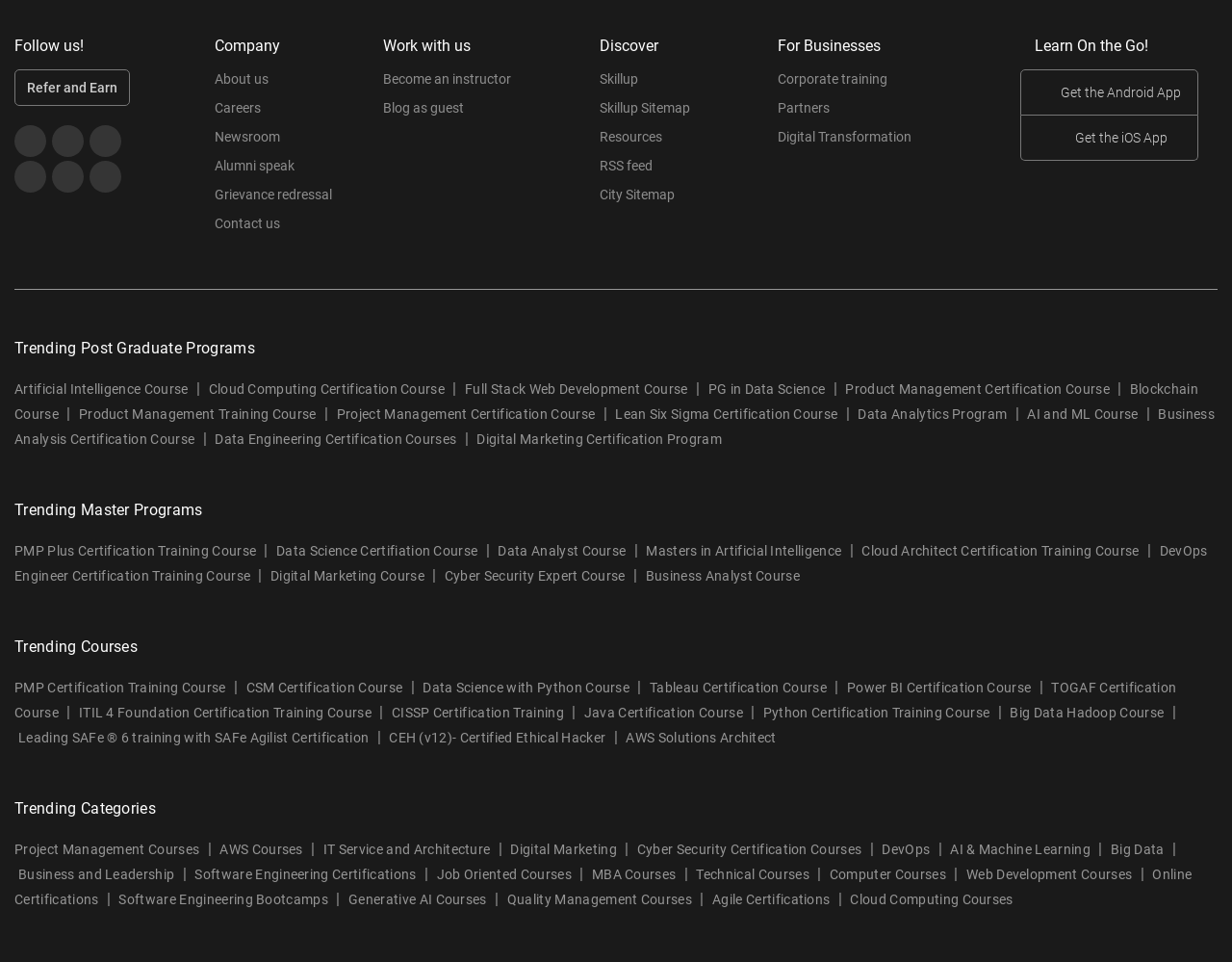Could you determine the bounding box coordinates of the clickable element to complete the instruction: "Get the Android App"? Provide the coordinates as four float numbers between 0 and 1, i.e., [left, top, right, bottom].

[0.828, 0.072, 0.973, 0.12]